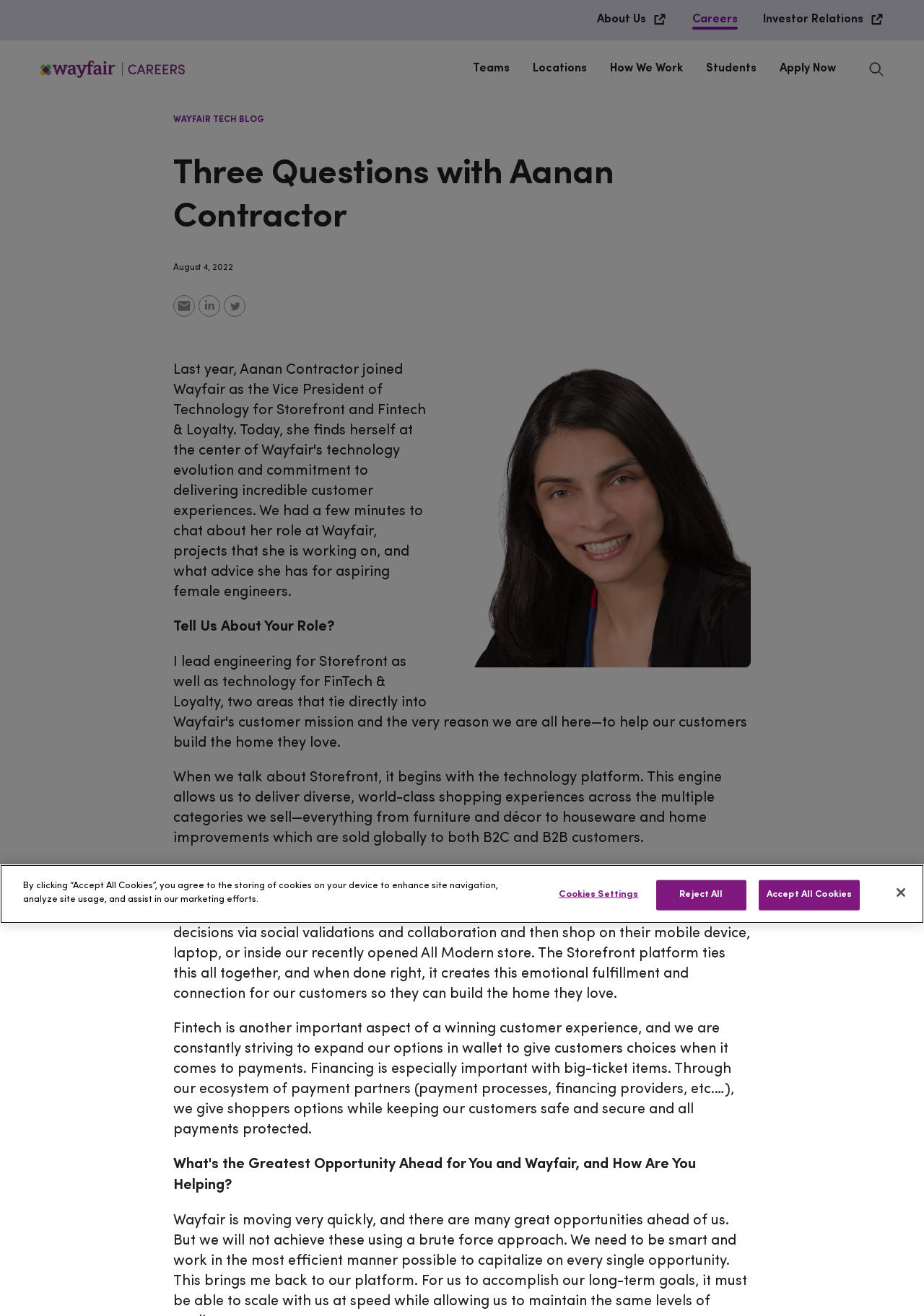Identify the bounding box coordinates of the clickable region required to complete the instruction: "Click on WORK". The coordinates should be given as four float numbers within the range of 0 and 1, i.e., [left, top, right, bottom].

None